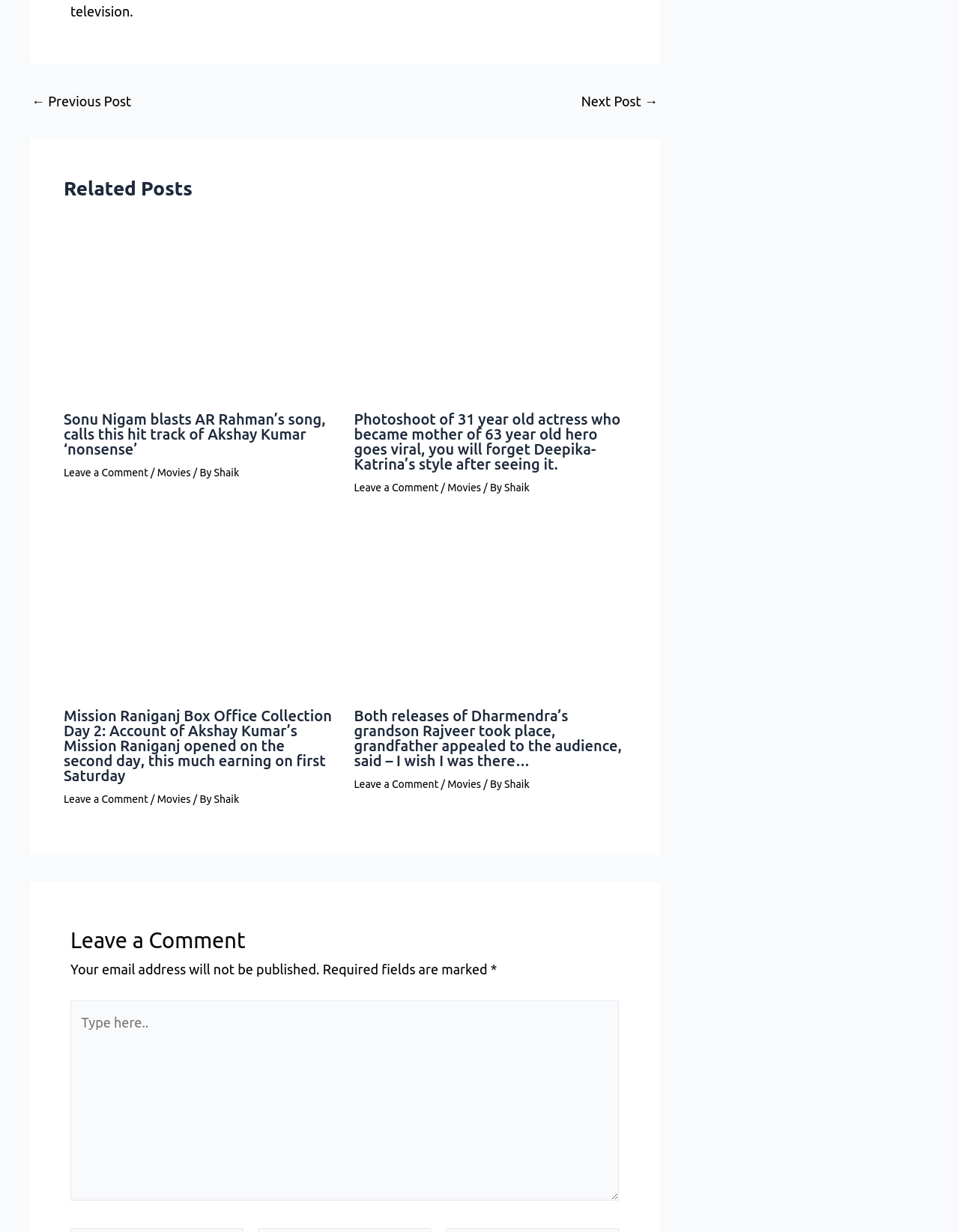Provide the bounding box coordinates of the area you need to click to execute the following instruction: "Click the '← Previous Post' link".

[0.033, 0.076, 0.137, 0.087]